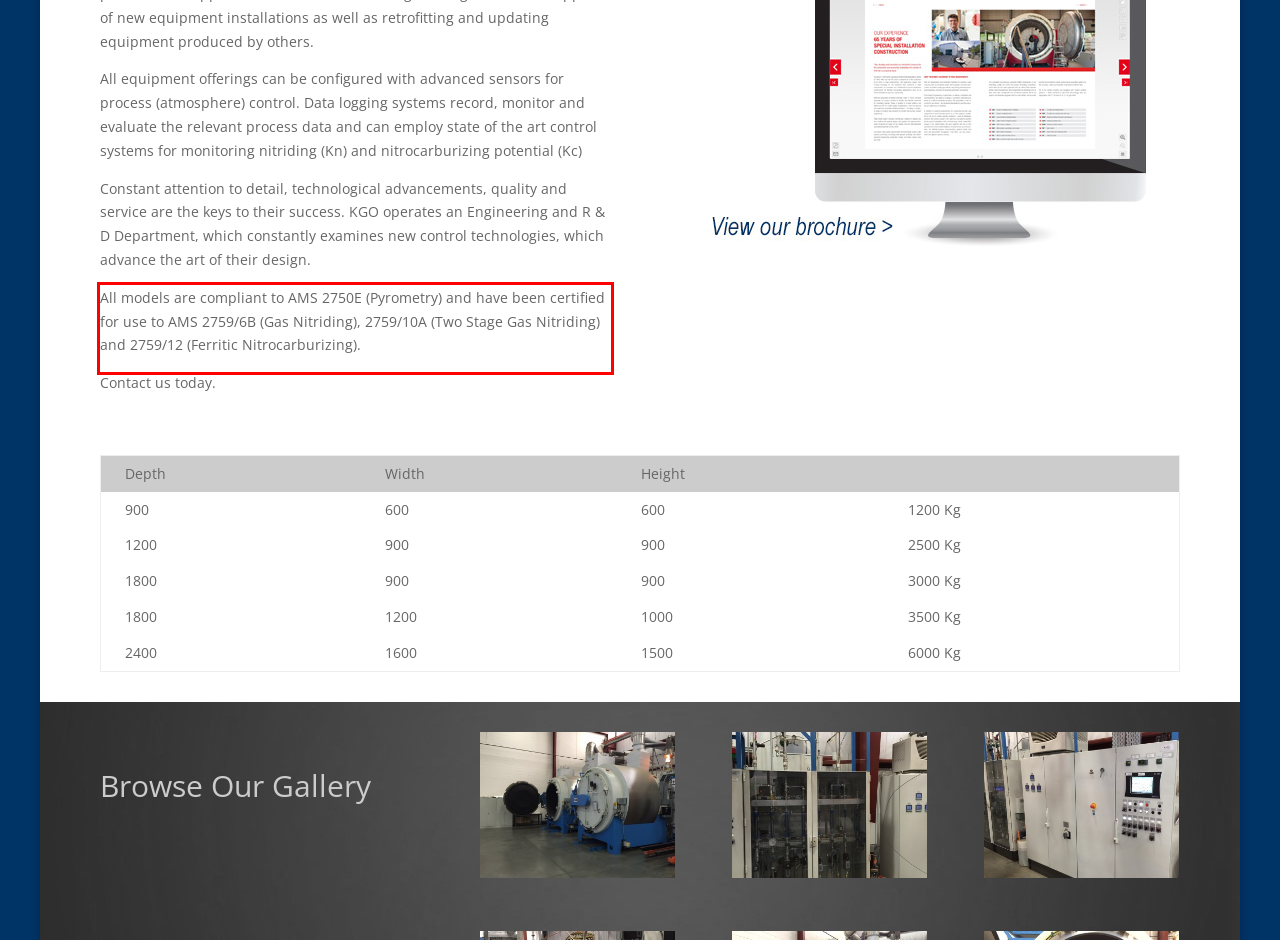Identify the text inside the red bounding box on the provided webpage screenshot by performing OCR.

All models are compliant to AMS 2750E (Pyrometry) and have been certified for use to AMS 2759/6B (Gas Nitriding), 2759/10A (Two Stage Gas Nitriding) and 2759/12 (Ferritic Nitrocarburizing).